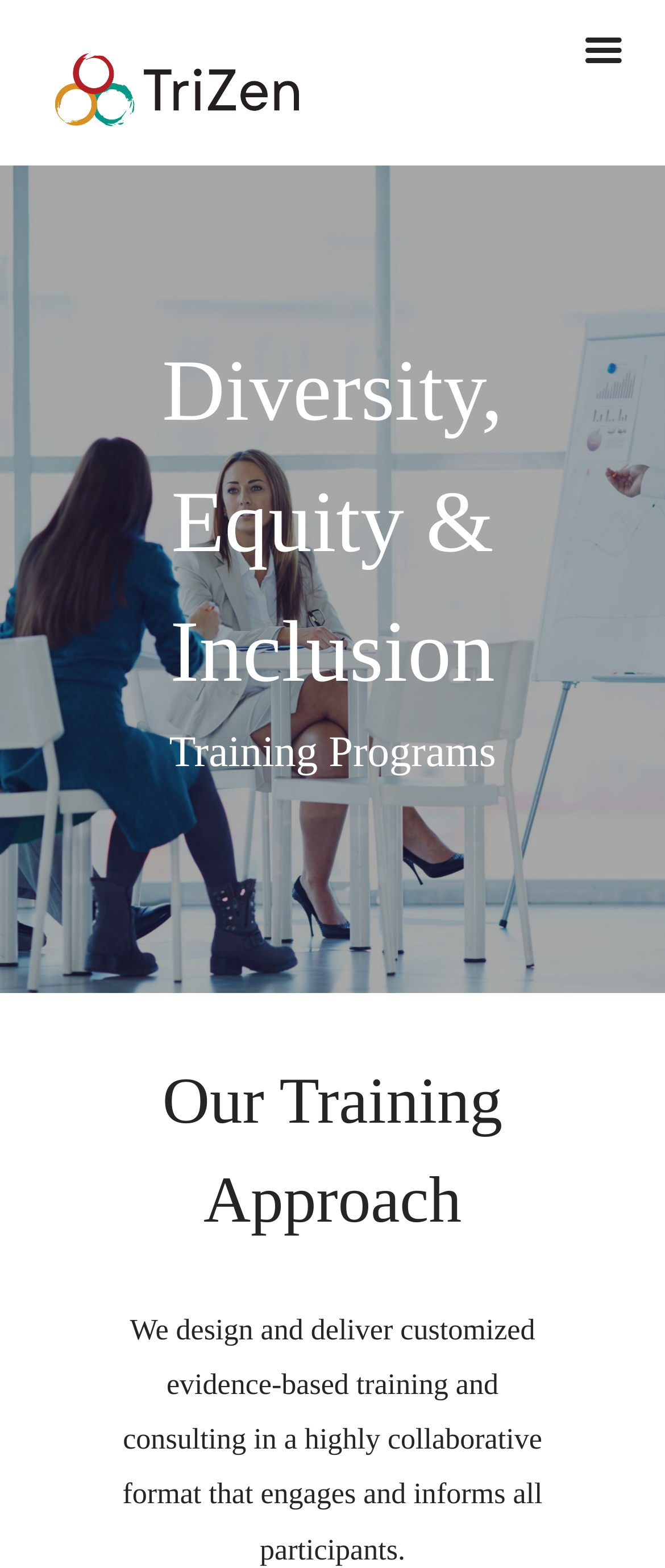Respond to the following query with just one word or a short phrase: 
What is the purpose of the '' link?

Unknown